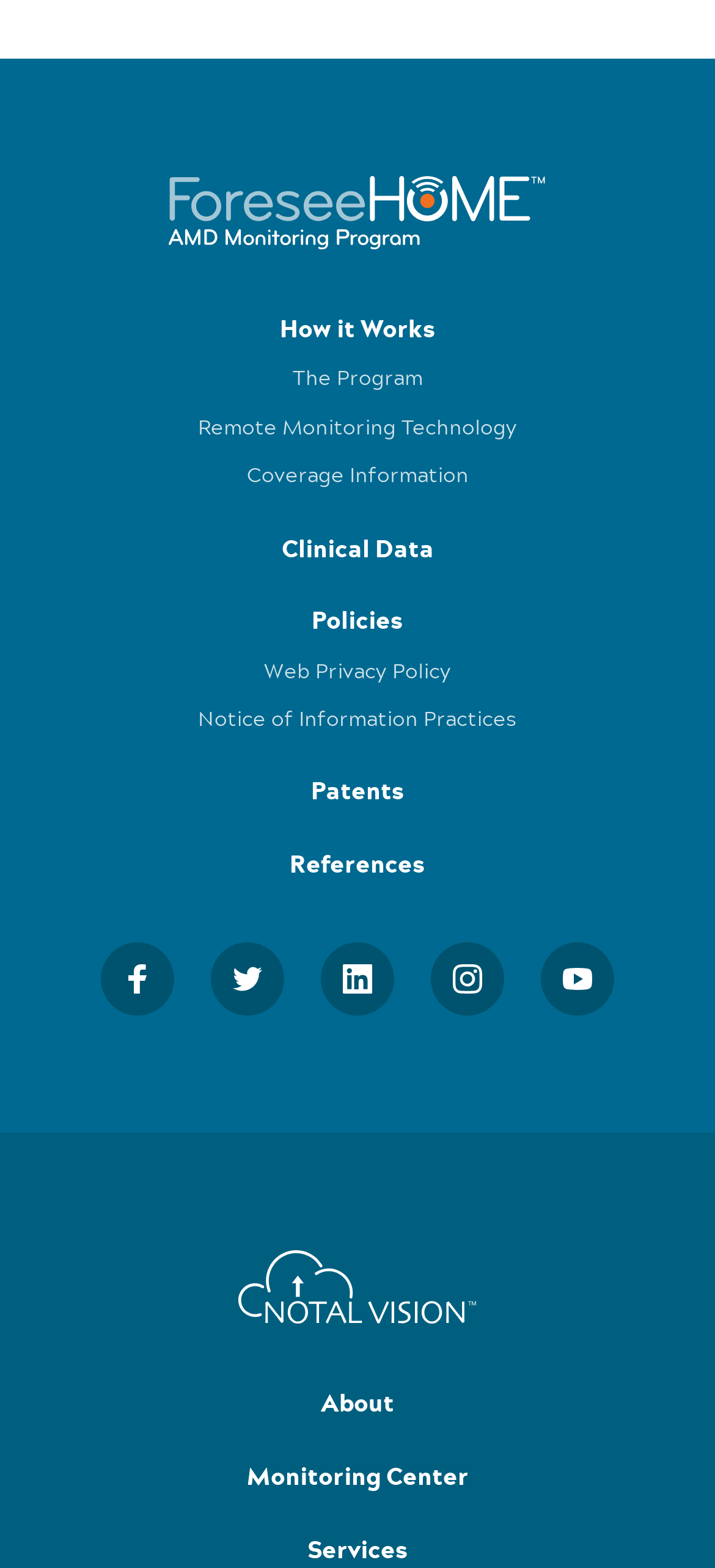Using the description "Patents", locate and provide the bounding box of the UI element.

[0.082, 0.501, 0.918, 0.51]